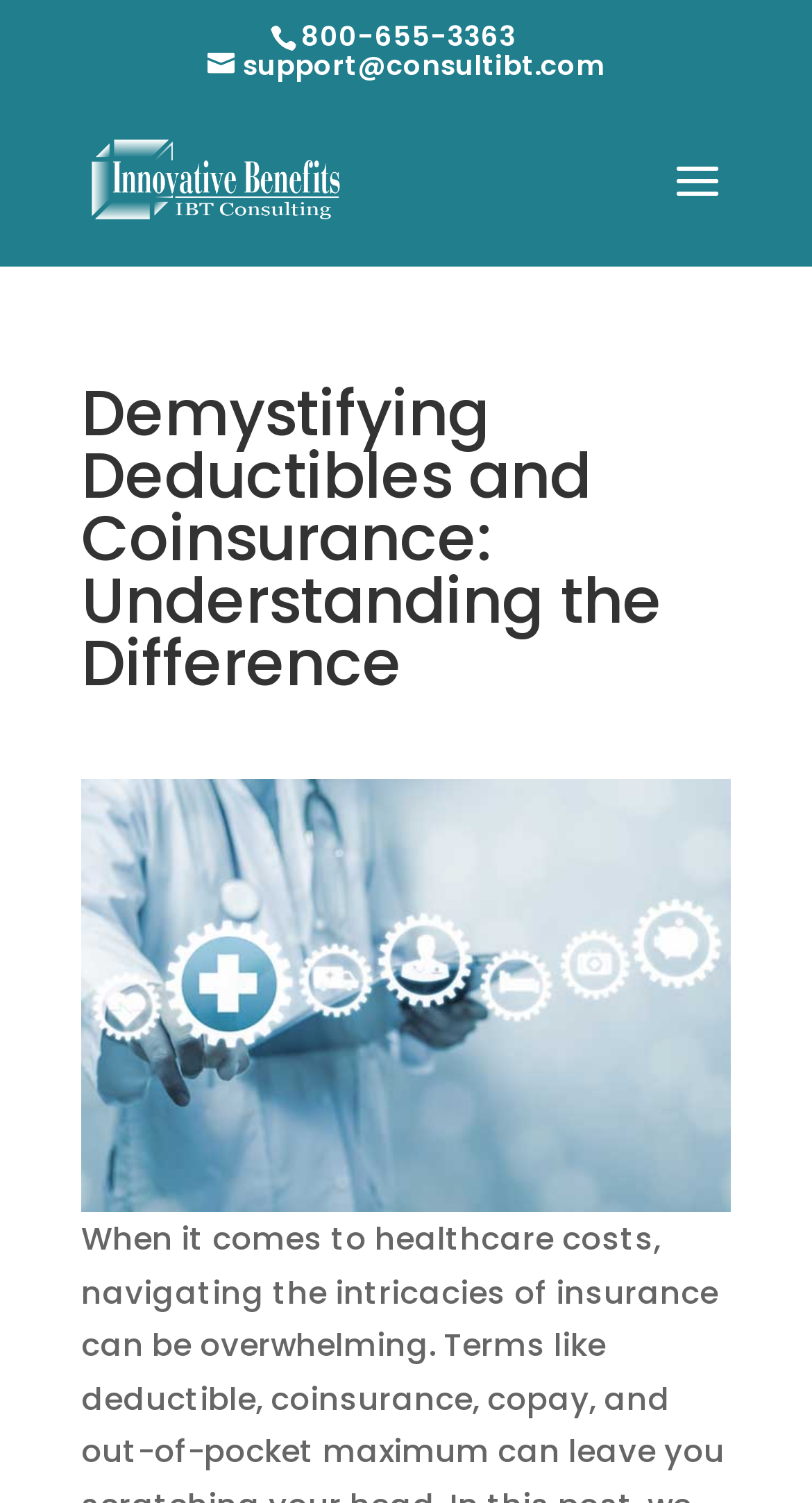Determine the heading of the webpage and extract its text content.

Demystifying Deductibles and Coinsurance: Understanding the Difference